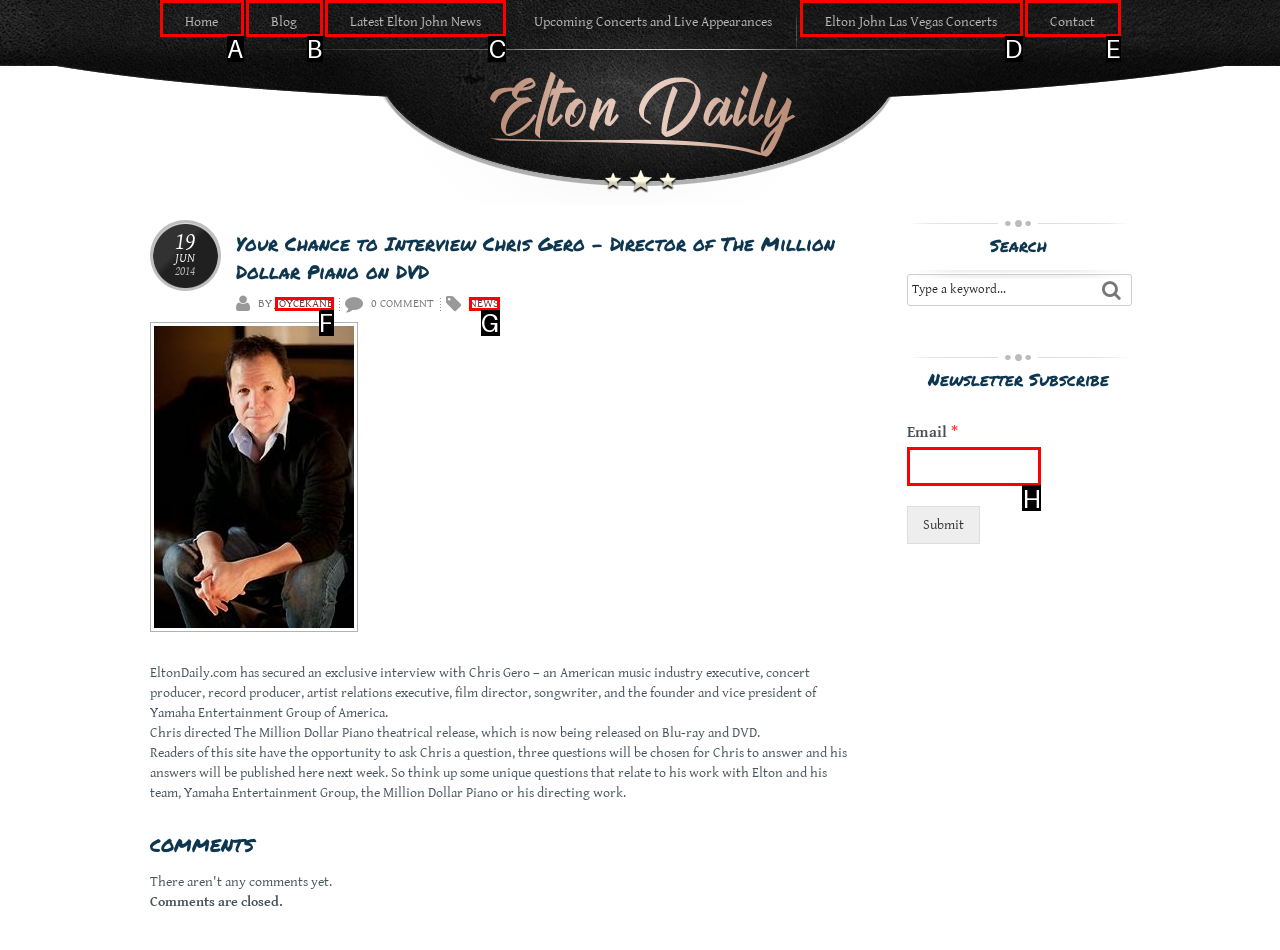To complete the task: Read the latest Elton John news, which option should I click? Answer with the appropriate letter from the provided choices.

C